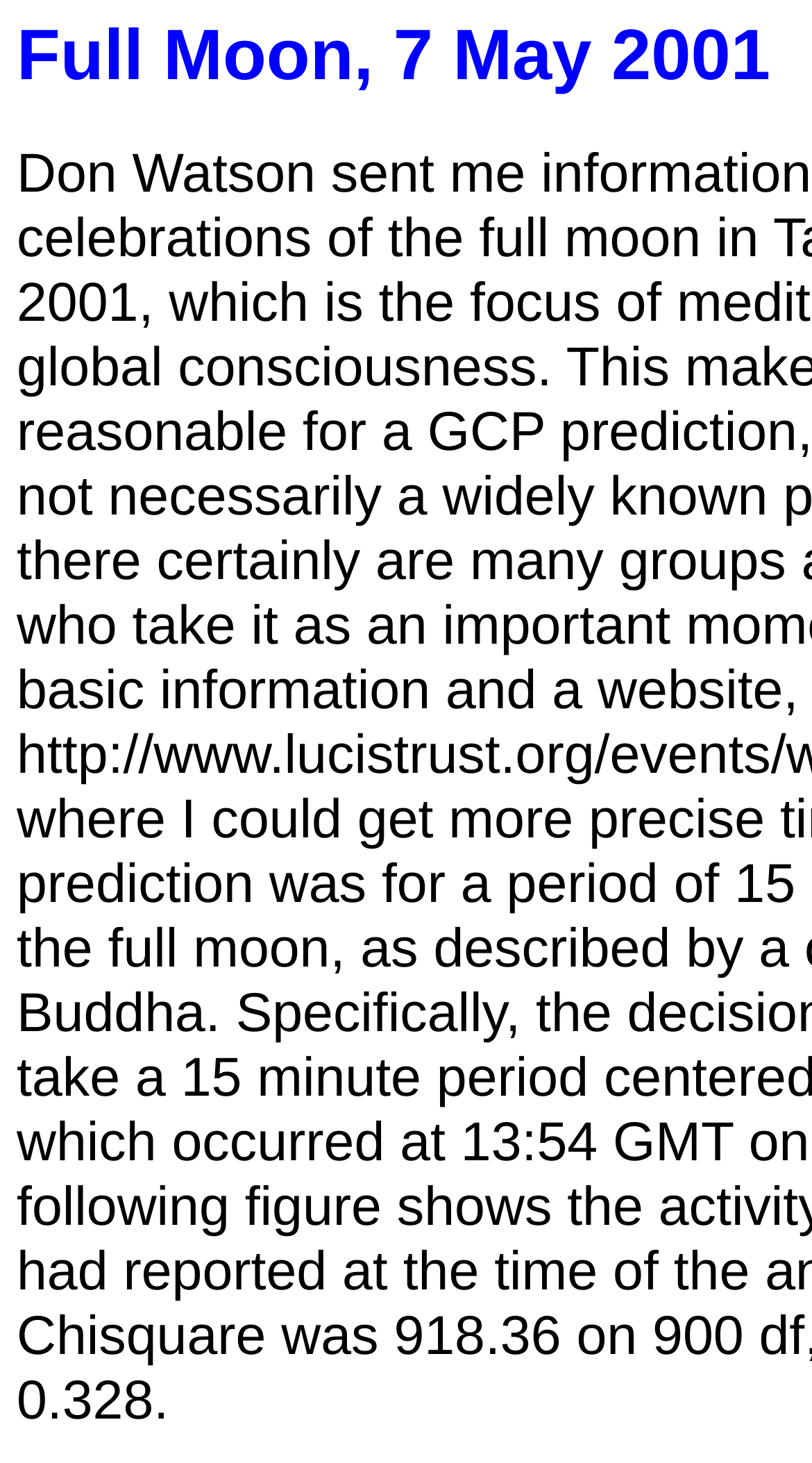Generate the text content of the main headline of the webpage.

Full Moon, 7 May 2001